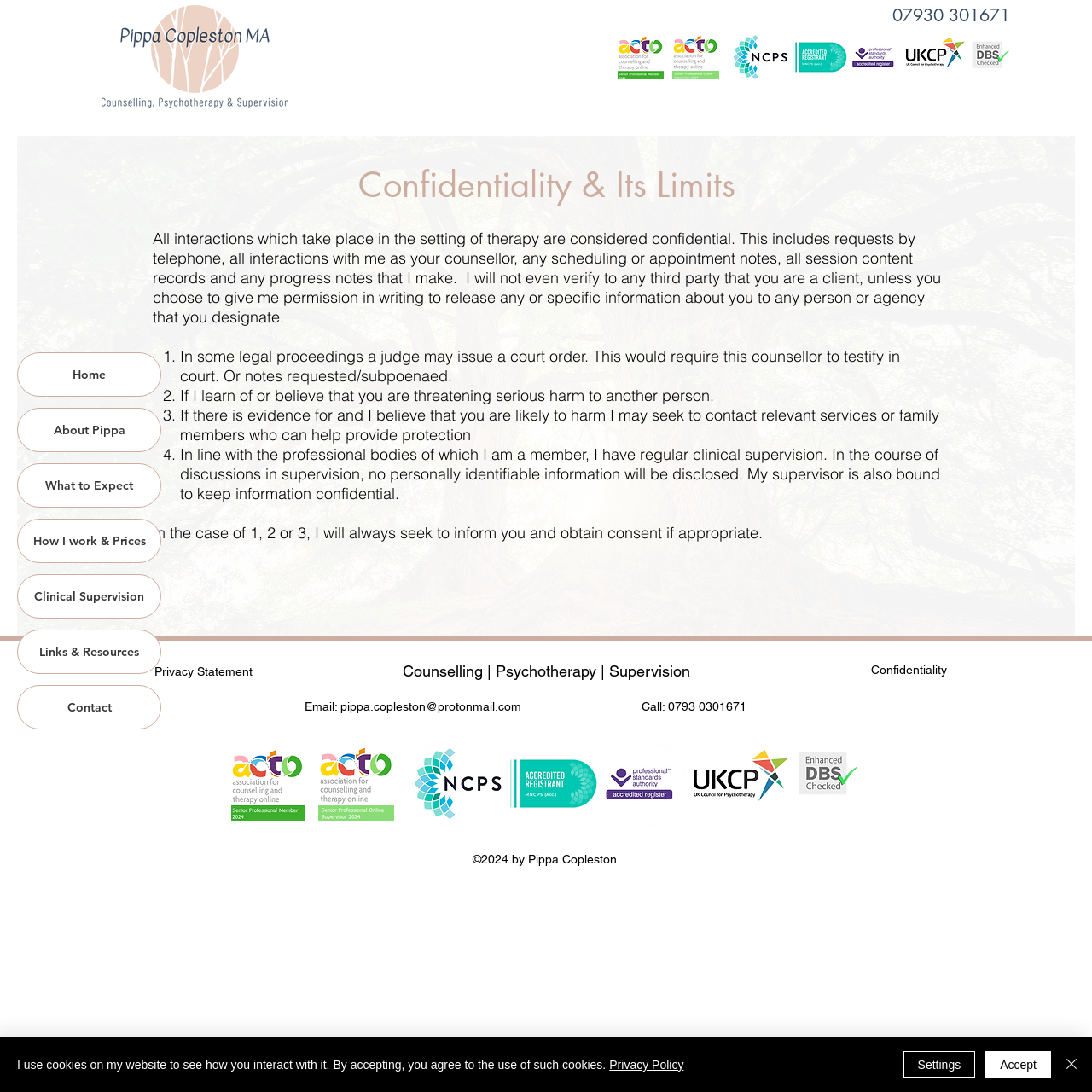Generate a thorough description of the webpage.

This webpage is about confidentiality in therapy, specifically Pippa Copleston's practice. At the top left, there is a logo banner image, and below it, a navigation menu with links to different sections of the website, including Home, About Pippa, What to Expect, and more. 

On the top right, there are several images, including a UKCP logo, an acto member image, an acto supervisor image, and an ENHANCED_DBS-removebg-preview image. There is also a phone number, 07930 301671, and a link to the UKCP logo.

The main content of the page is divided into two sections. The first section has a heading "Confidentiality & Its Limits" and explains that all interactions in therapy are considered confidential, including requests by telephone, session content records, and progress notes. However, there are some exceptions, such as court orders, threats of harm to others, and self-harm. 

The second section lists four exceptions to confidentiality, including court orders, threats of harm to others, self-harm, and clinical supervision. The text also explains that in cases where confidentiality may be breached, the therapist will always seek to inform the client and obtain consent if appropriate.

At the bottom of the page, there is a section with links to the Privacy Statement and Confidentiality, as well as contact information, including an email address and phone number. There are also several images, including the acto member, acto supervisor, and logo banner images, as well as the UKCP logo and ENHANCED_DBS-removebg-preview image.

Finally, there is a cookie policy alert at the bottom of the page, which explains that the website uses cookies to track interactions and provides links to the Privacy Policy and buttons to Accept, Settings, or Close the alert.